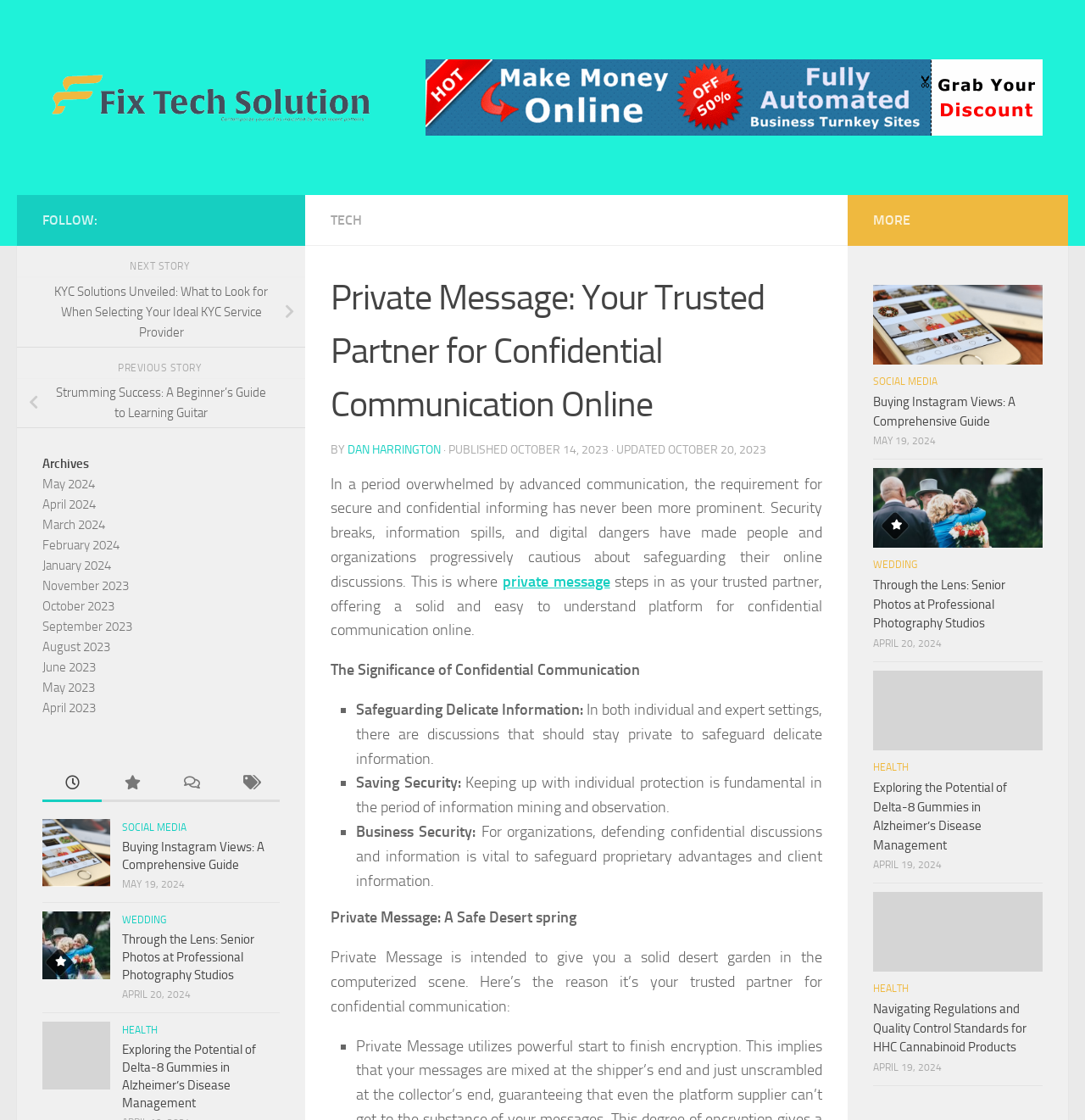Identify and provide the text of the main header on the webpage.

Private Message: Your Trusted Partner for Confidential Communication Online